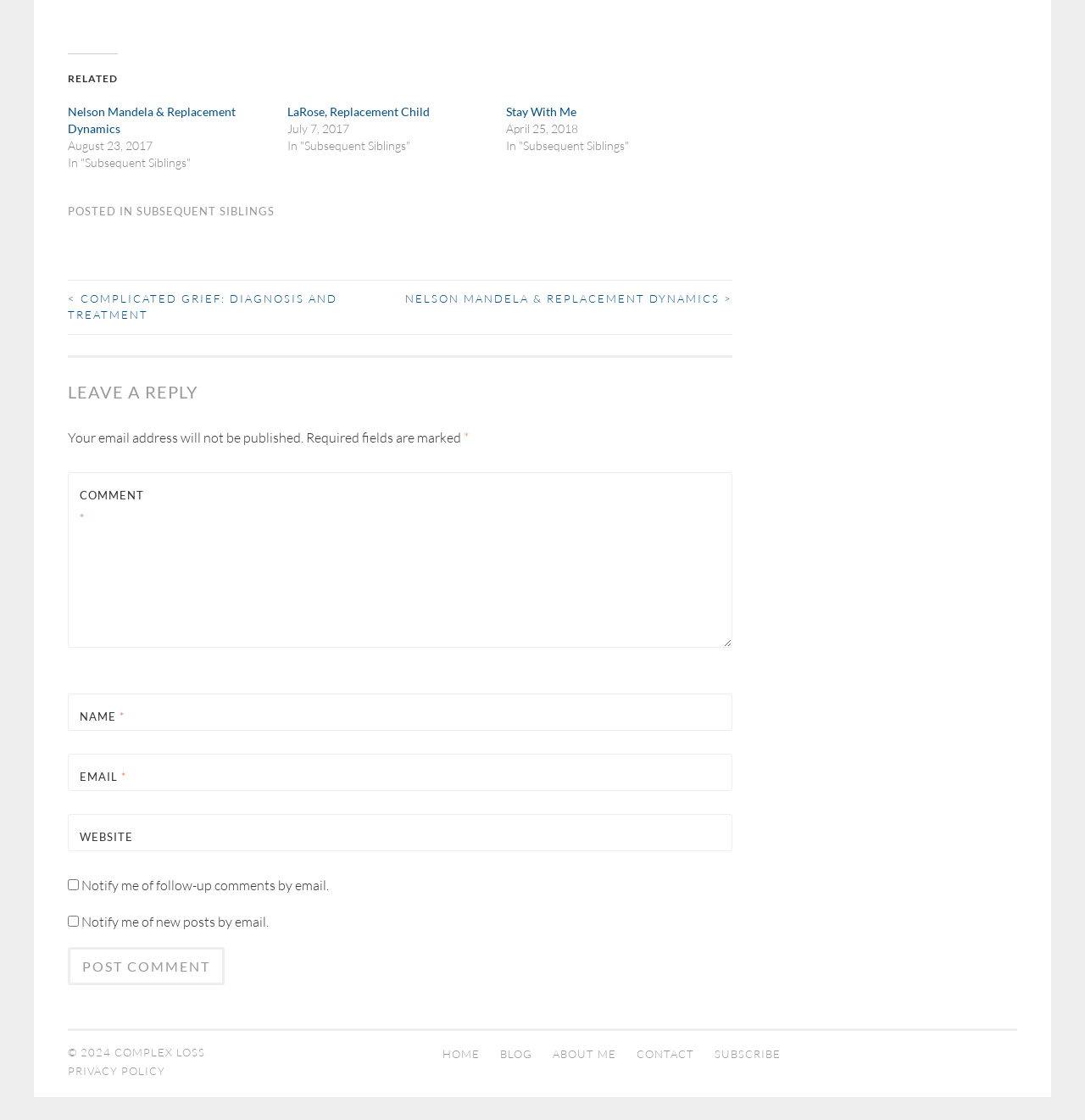Please study the image and answer the question comprehensively:
What is the copyright year of the website?

I found the answer by looking at the contentinfo section at the bottom of the webpage, where it says '© 2024 COMPLEX LOSS'.